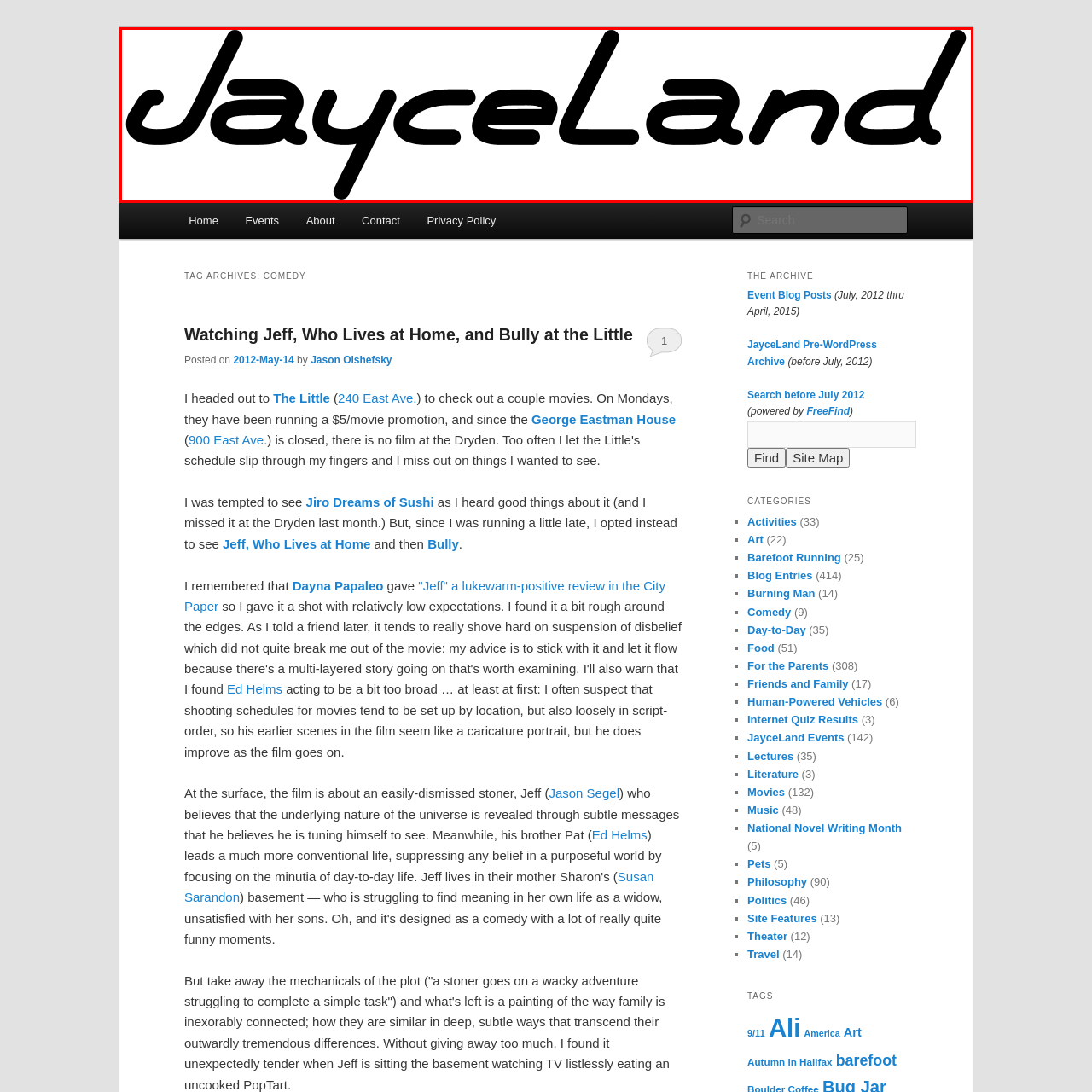Concentrate on the image marked by the red box, What is the purpose of the logo?
 Your answer should be a single word or phrase.

Central identifier for the website's brand